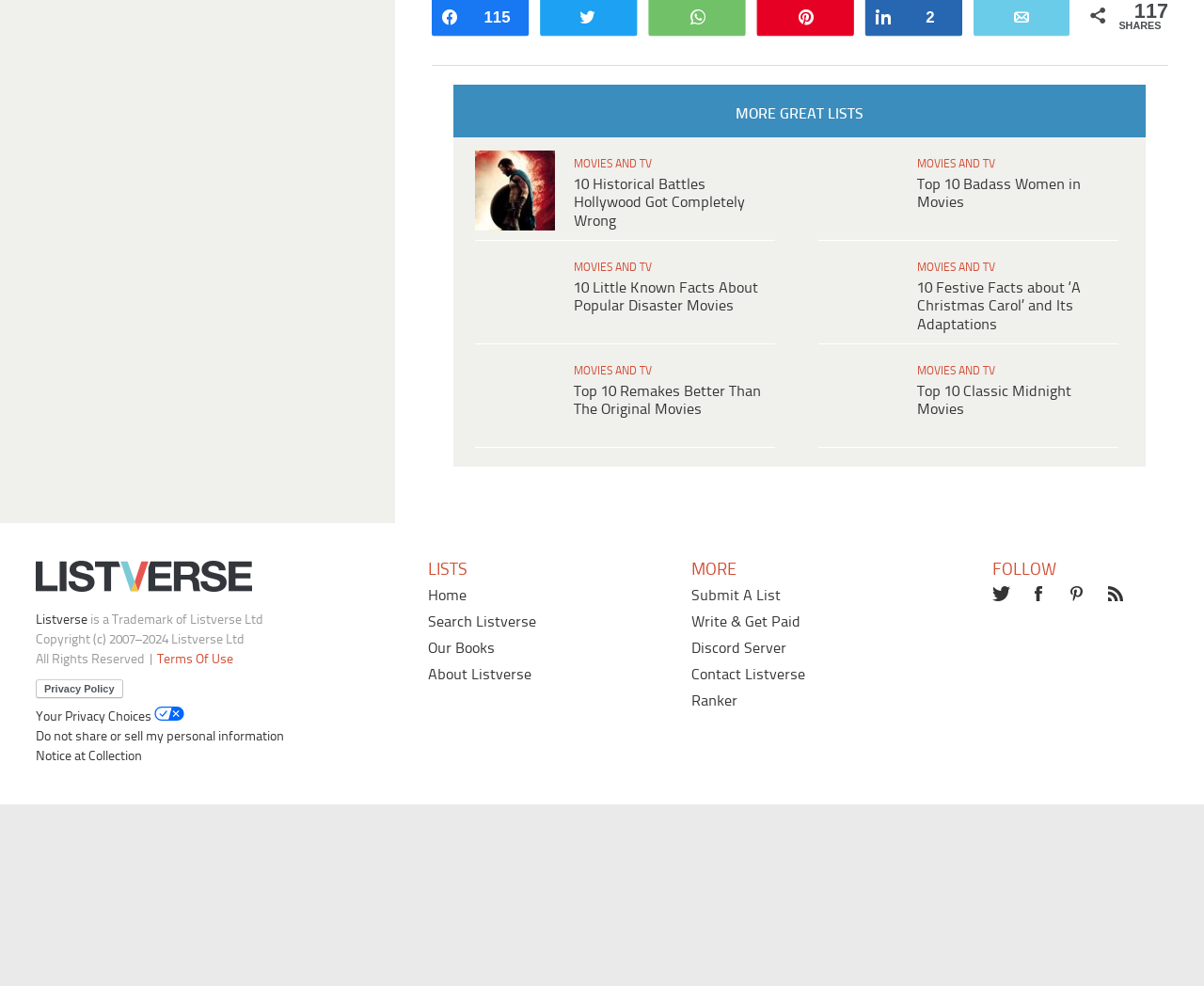Please mark the clickable region by giving the bounding box coordinates needed to complete this instruction: "Submit a list".

[0.558, 0.976, 0.632, 0.993]